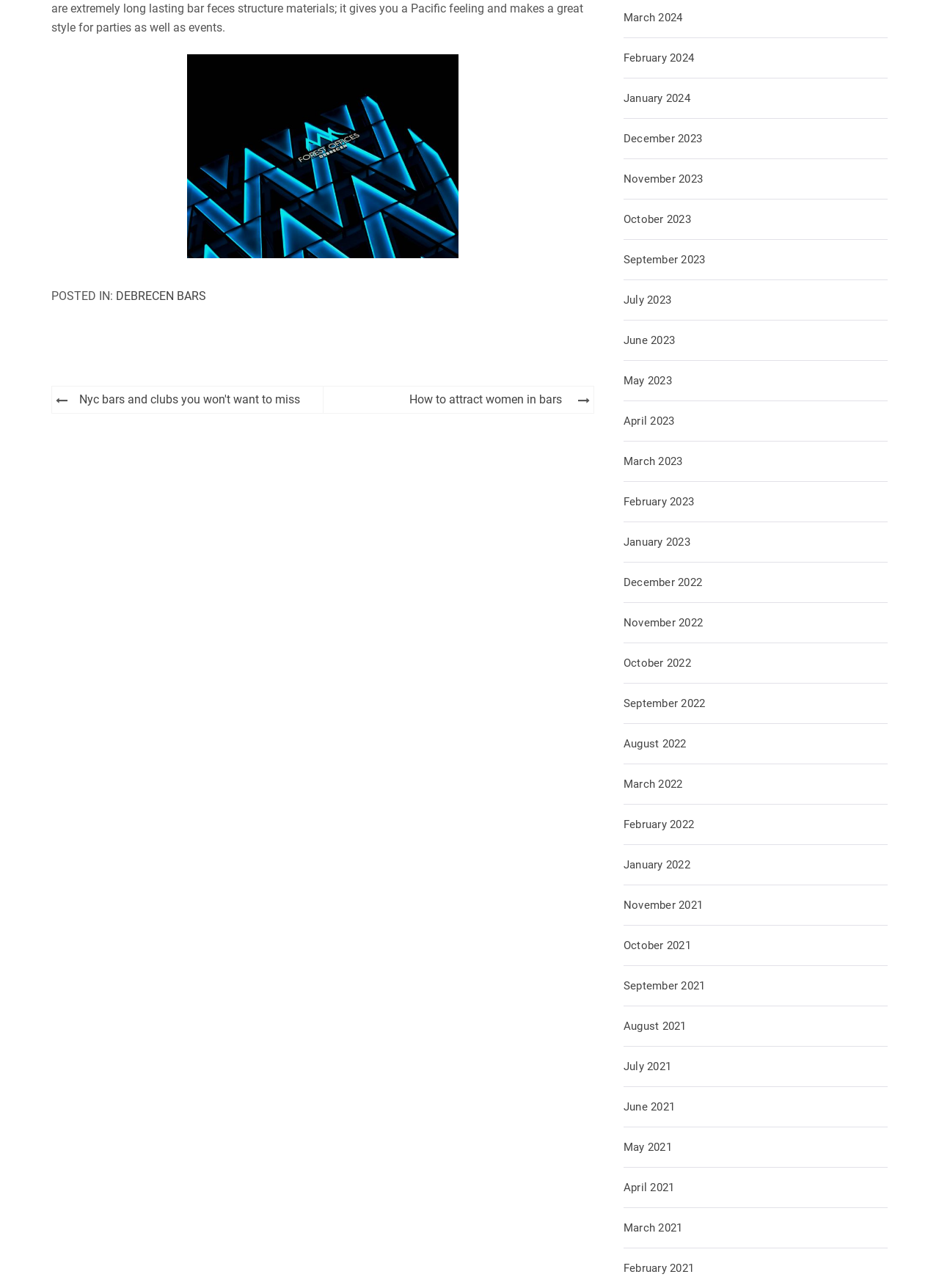Answer the question in a single word or phrase:
What is the category of the post?

DEBRECEN BARS